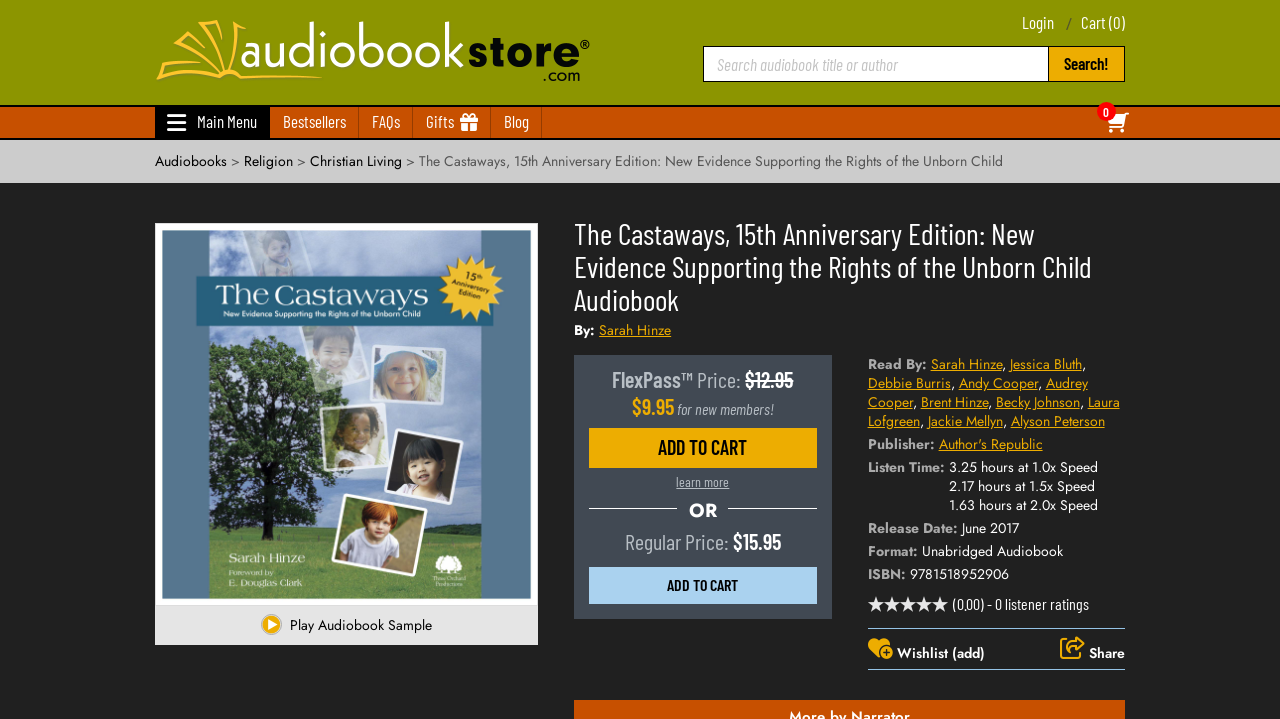How many hours is the audiobook at 1.0x speed?
Give a detailed explanation using the information visible in the image.

I found the duration of the audiobook at 1.0x speed by looking at the static text element with the text '3.25 hours' and noting that it is mentioned as the duration at 1.0x speed.